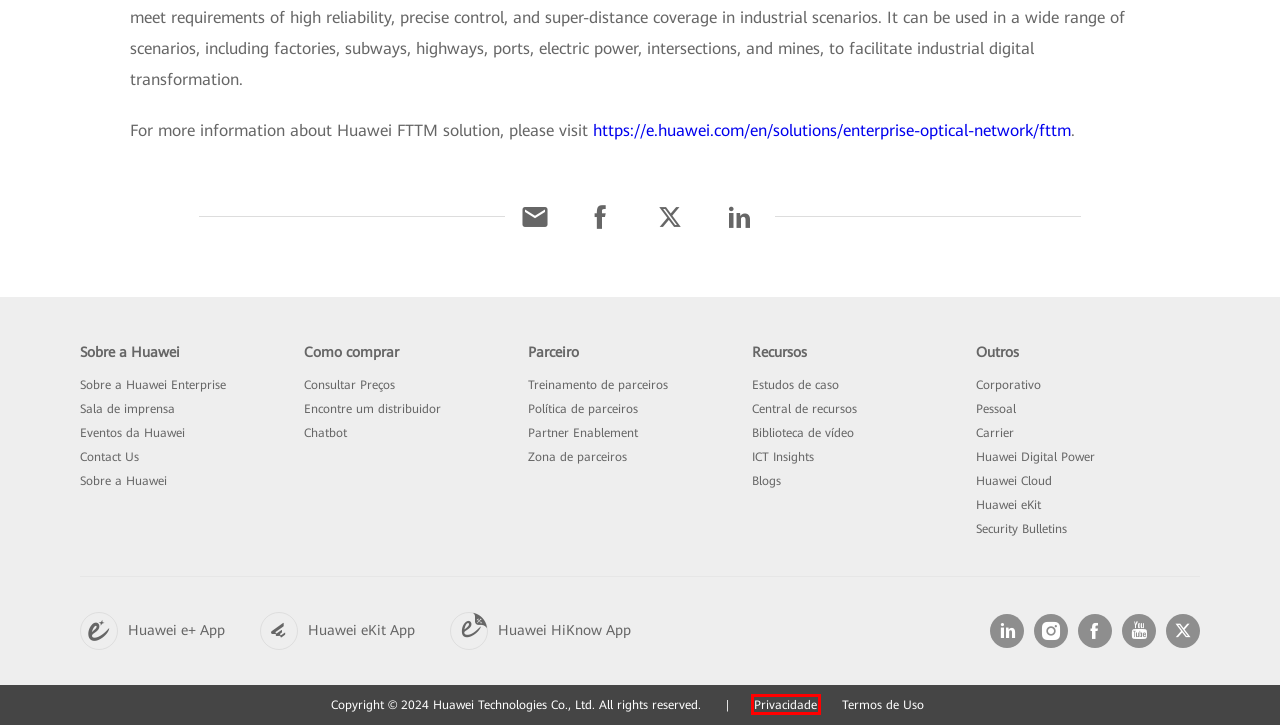Given a screenshot of a webpage with a red bounding box around a UI element, please identify the most appropriate webpage description that matches the new webpage after you click on the element. Here are the candidates:
A. 企业服务App
B. HUAWEI Brasil | Smartphones, Laptops, Tablets, Relógios Smart e Smart home
C. Política de Privacidade - Huawei
D. FTTM Solution - Huawei Enterprise
E. Marketing Material - Material List
F. About Huawei - Huawei
G. Huawei Cloud - Everything-as-a-service | Huawei Cloud
H. University Home Page

C